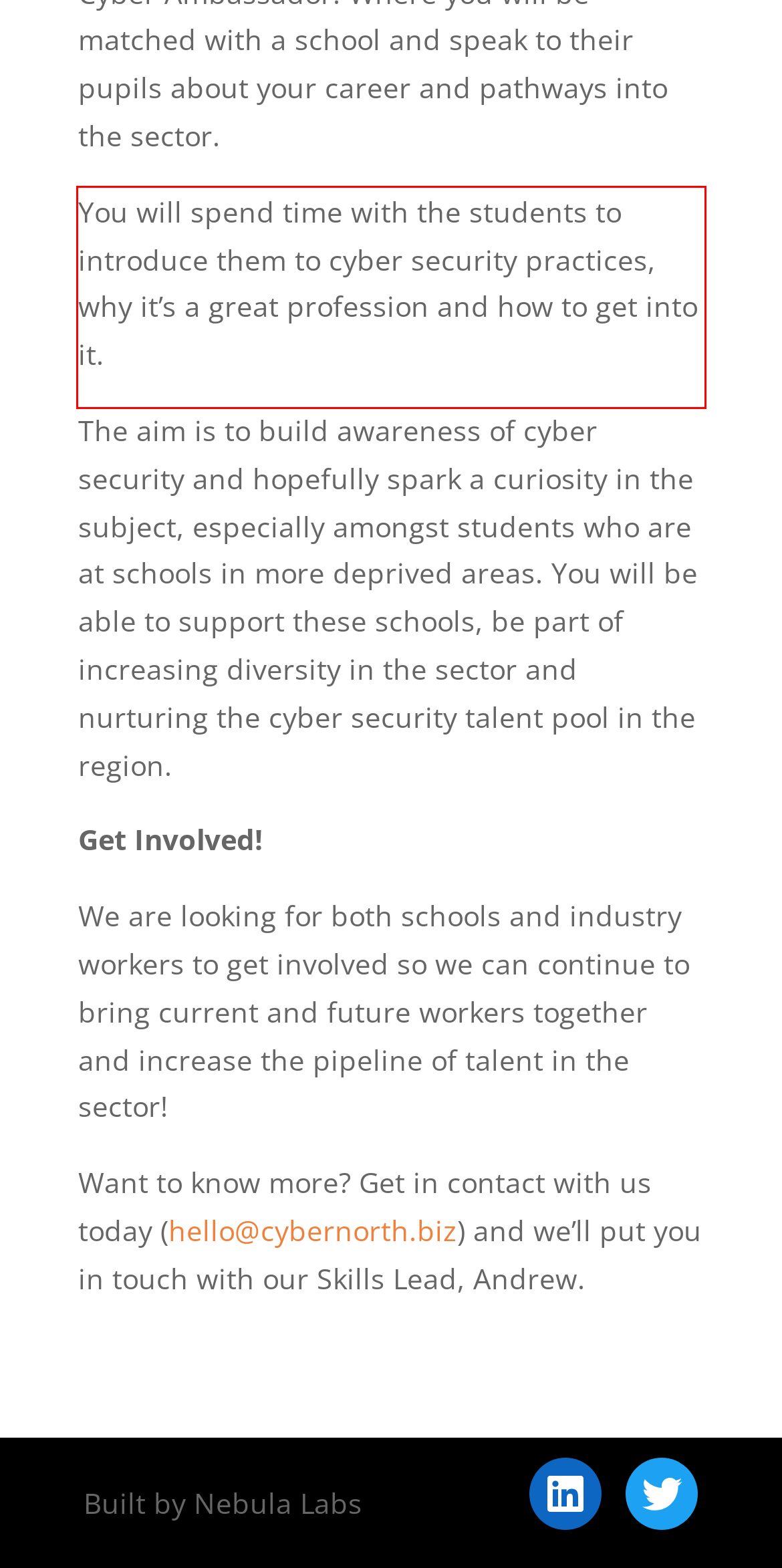There is a screenshot of a webpage with a red bounding box around a UI element. Please use OCR to extract the text within the red bounding box.

You will spend time with the students to introduce them to cyber security practices, why it’s a great profession and how to get into it.